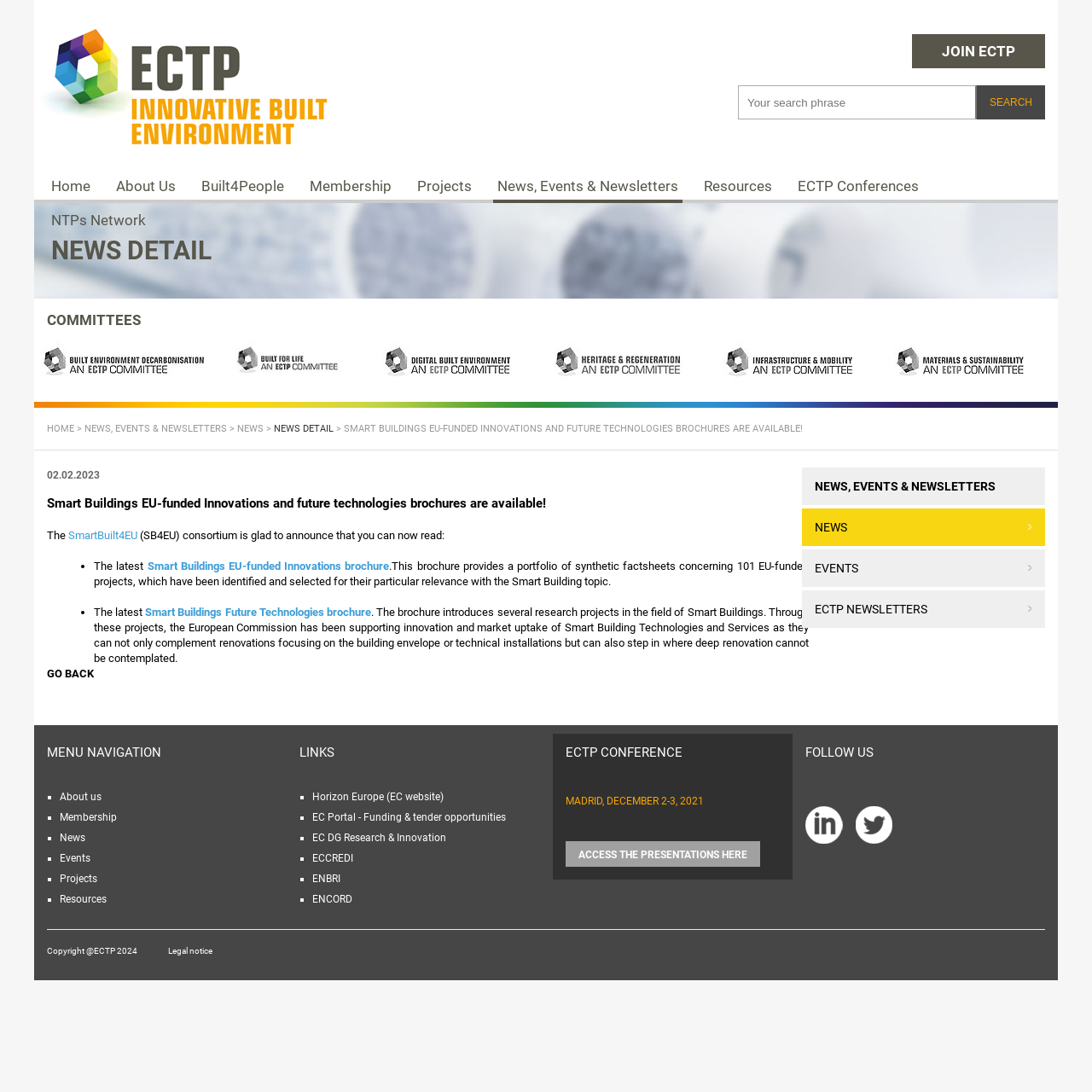How many EU-funded projects are mentioned in the brochure?
Respond to the question with a well-detailed and thorough answer.

I found the answer by reading the text on the webpage, specifically the sentence 'This brochure provides a portfolio of synthetic factsheets concerning 101 EU-funded projects, which have been identified and selected for their particular relevance with the Smart Building topic.'